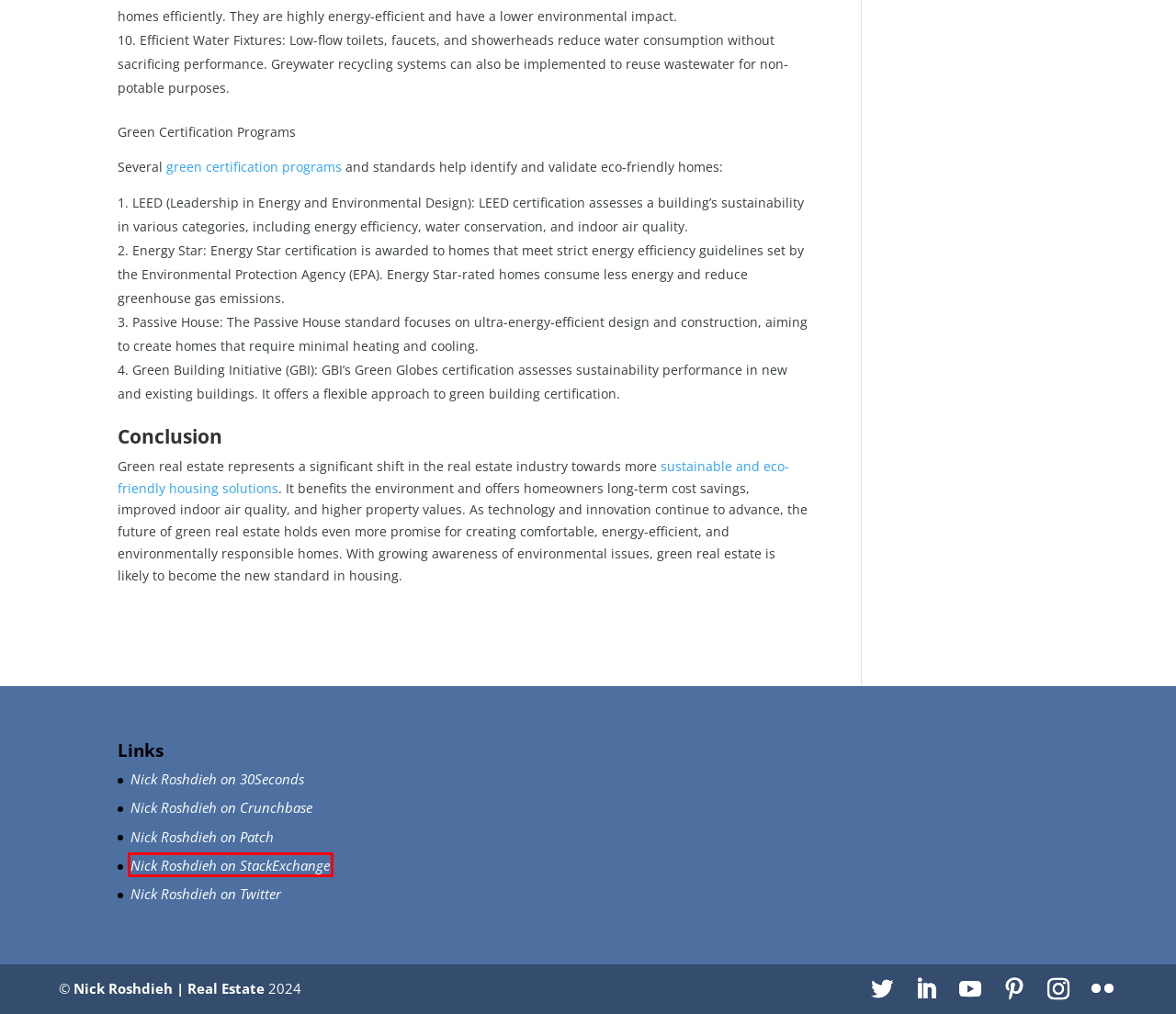Assess the screenshot of a webpage with a red bounding box and determine which webpage description most accurately matches the new page after clicking the element within the red box. Here are the options:
A. Real Estate and Technology Integration | Nick Roshdieh | Real Estate
B. User Nick Roshdieh - Stack Exchange
C. Nick Roshdieh | Real Estate
D. Nick Roshdieh | Profile & Recent activity | 30Seconds
E. The growing importance of green real estate for homebuyers
F. Green Real Estate Investing: The Start to Sustainability
G. Patch User Profile for Nick Roshdieh
H. How Airbnb Is Changing | Nick Roshdieh | Real Estate

B